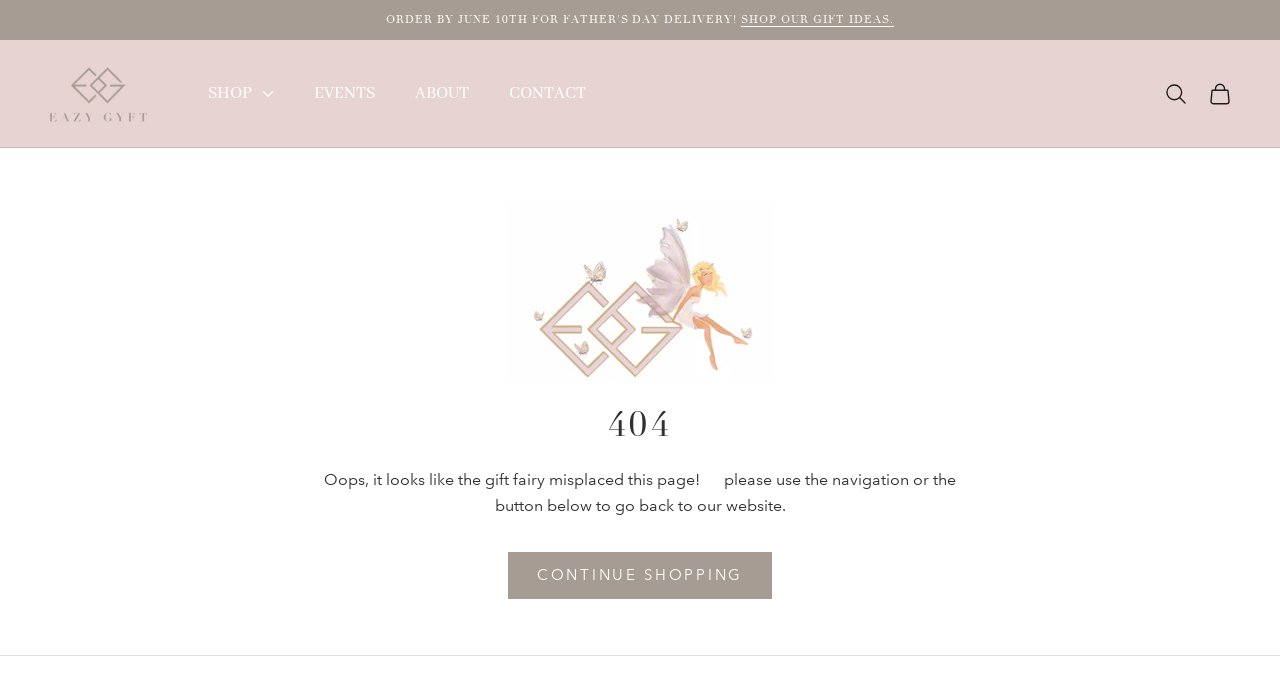Please specify the bounding box coordinates of the clickable region necessary for completing the following instruction: "Open the search function". The coordinates must consist of four float numbers between 0 and 1, i.e., [left, top, right, bottom].

[0.909, 0.118, 0.928, 0.152]